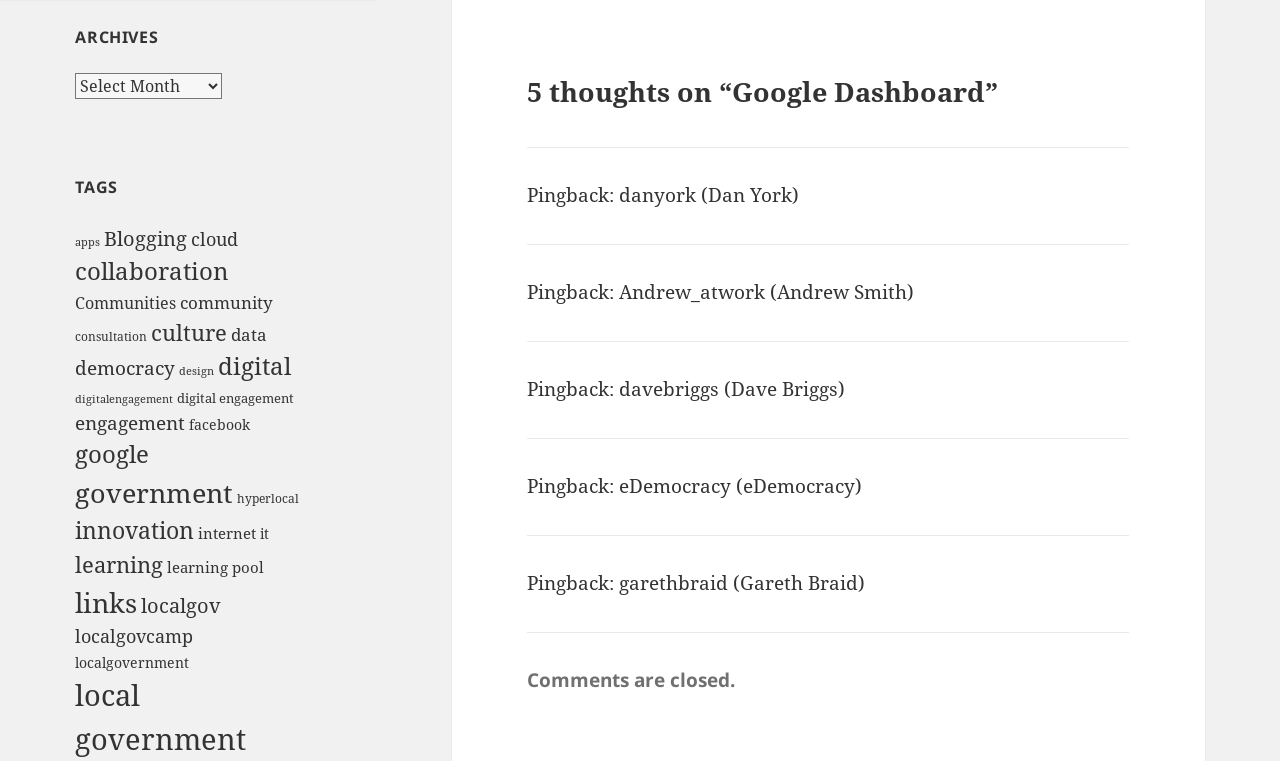Who are the people mentioned in the pingback section?
Please provide a single word or phrase based on the screenshot.

danyork, Andrew_atwork, davebriggs, eDemocracy, garethbraid